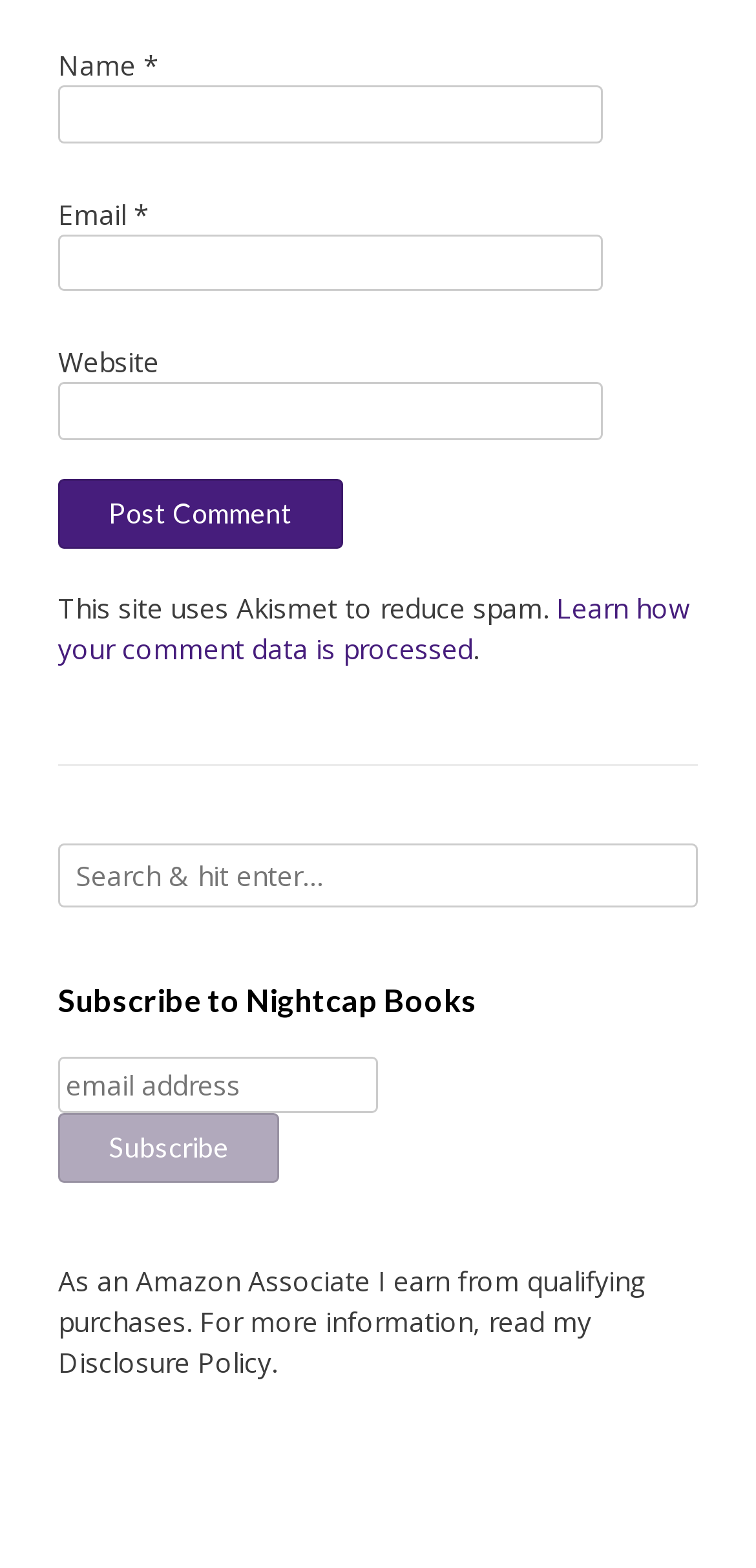Determine the bounding box coordinates of the region to click in order to accomplish the following instruction: "Learn how your comment data is processed". Provide the coordinates as four float numbers between 0 and 1, specifically [left, top, right, bottom].

[0.077, 0.376, 0.913, 0.425]